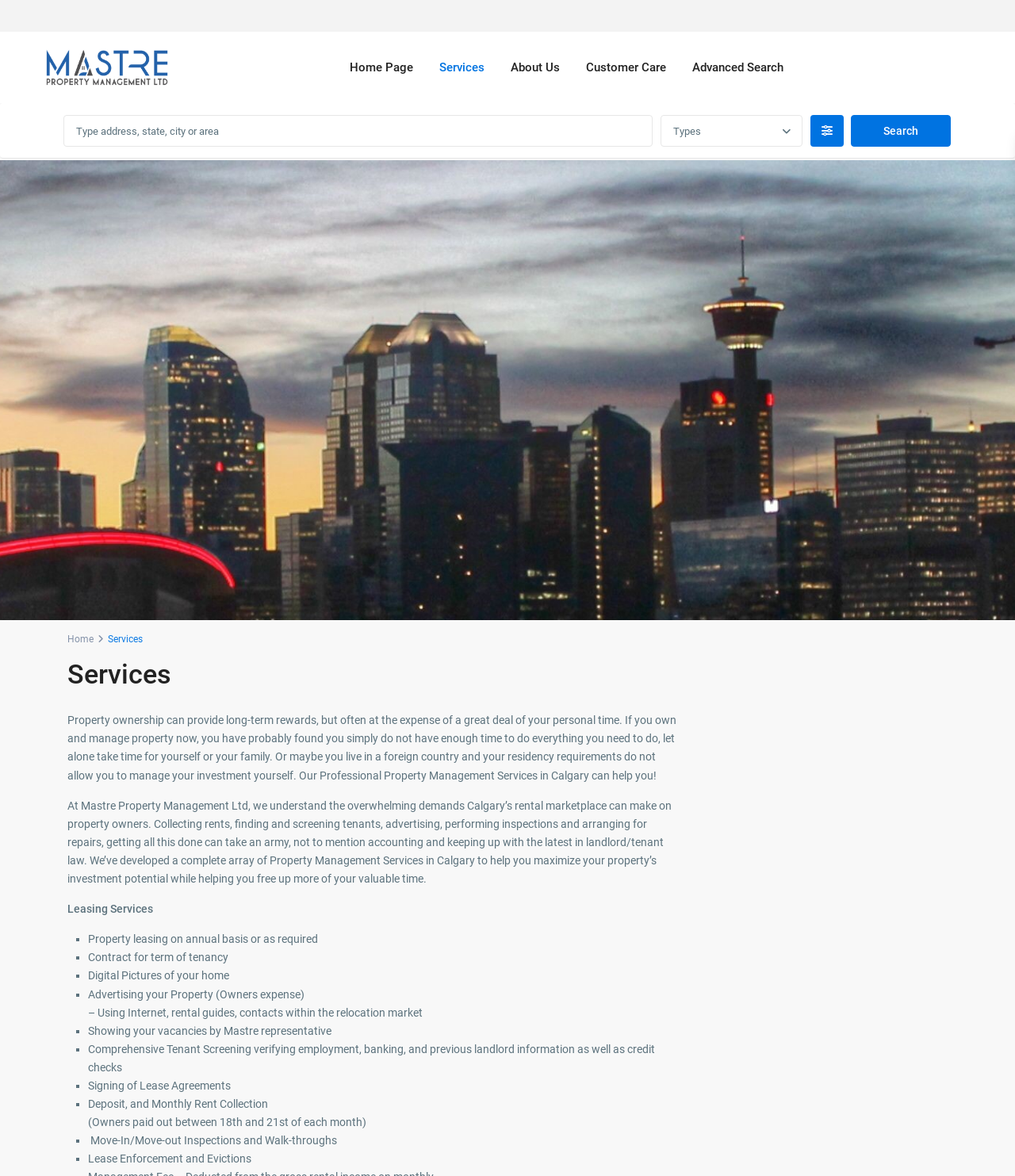What is the purpose of the property management services?
Please look at the screenshot and answer in one word or a short phrase.

To free up property owners' time